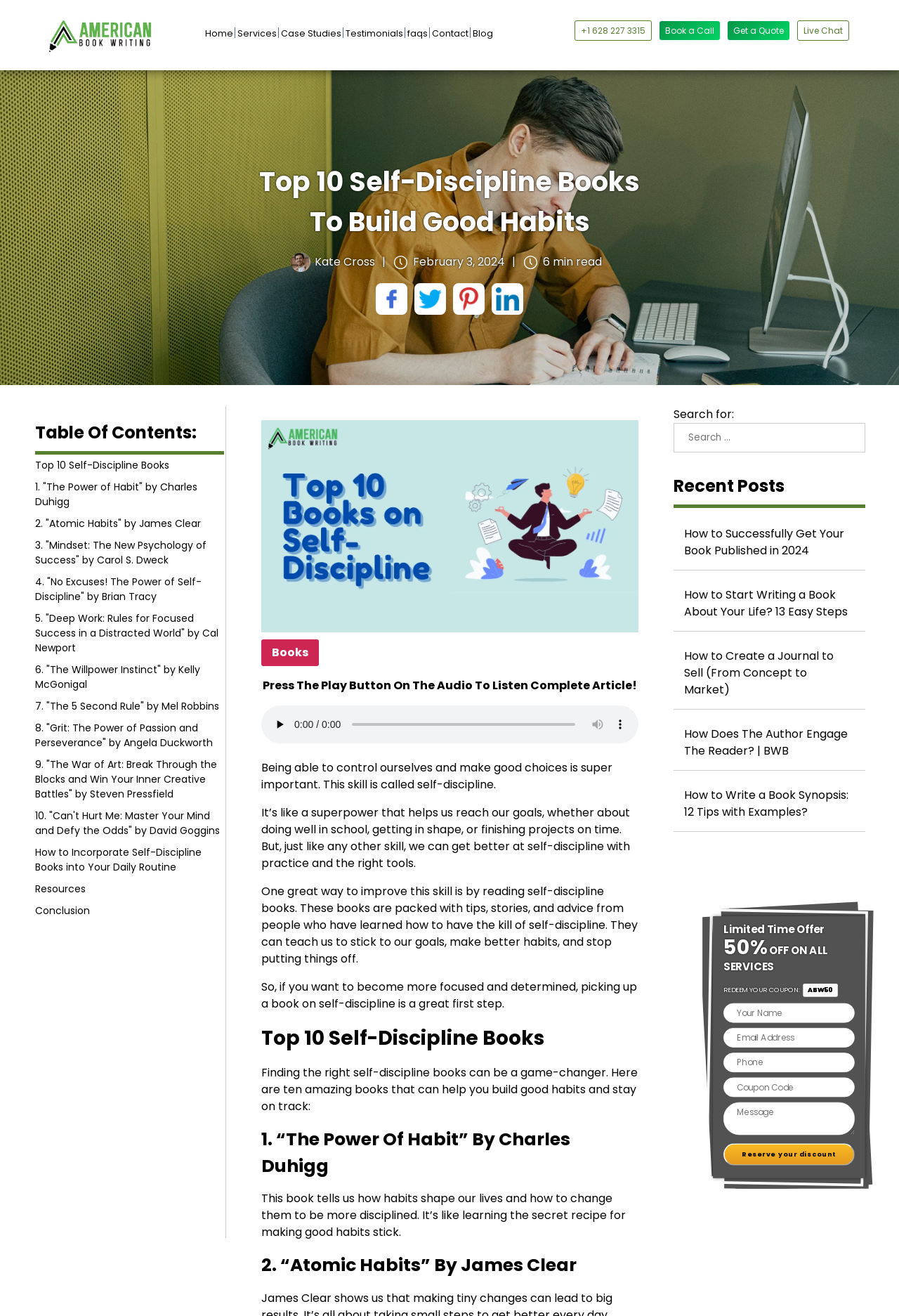Identify the bounding box coordinates of the clickable section necessary to follow the following instruction: "Click on the 'Book a Call' link". The coordinates should be presented as four float numbers from 0 to 1, i.e., [left, top, right, bottom].

[0.734, 0.016, 0.801, 0.03]